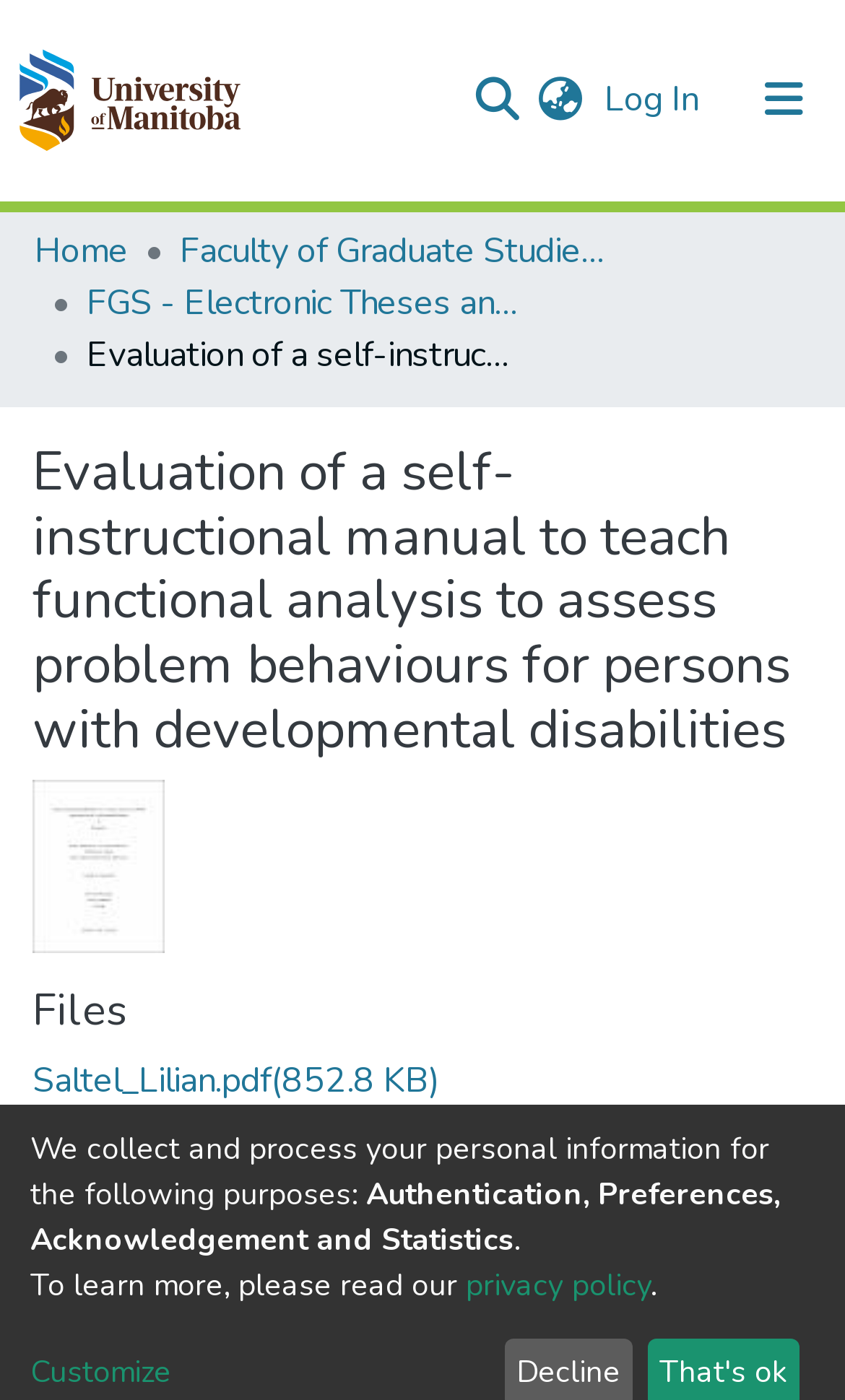Please specify the bounding box coordinates in the format (top-left x, top-left y, bottom-right x, bottom-right y), with all values as floating point numbers between 0 and 1. Identify the bounding box of the UI element described by: All of MSpace

[0.041, 0.206, 0.959, 0.268]